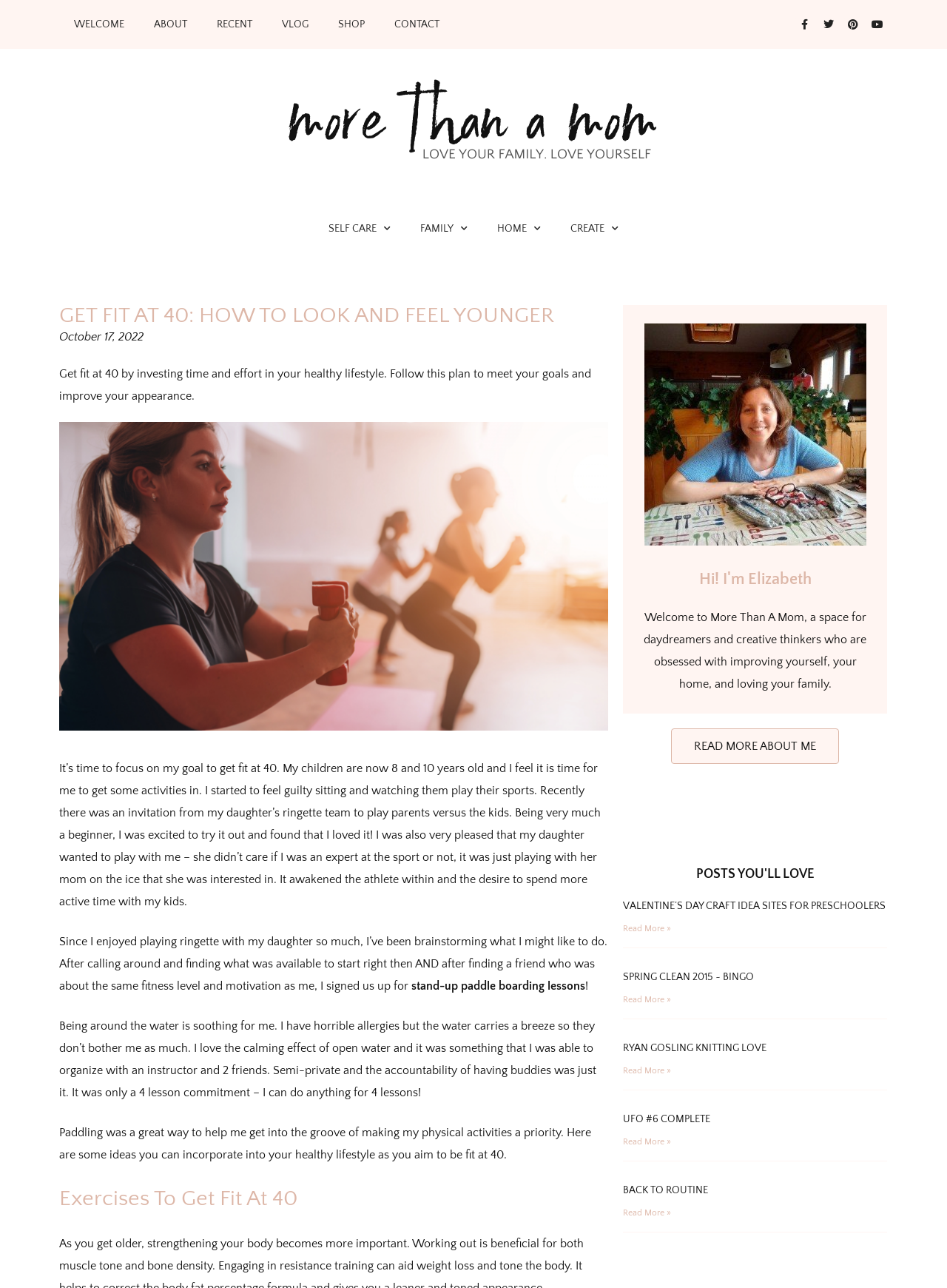Determine the bounding box coordinates of the region to click in order to accomplish the following instruction: "Follow the 'SELF CARE' menu". Provide the coordinates as four float numbers between 0 and 1, specifically [left, top, right, bottom].

[0.331, 0.164, 0.428, 0.191]